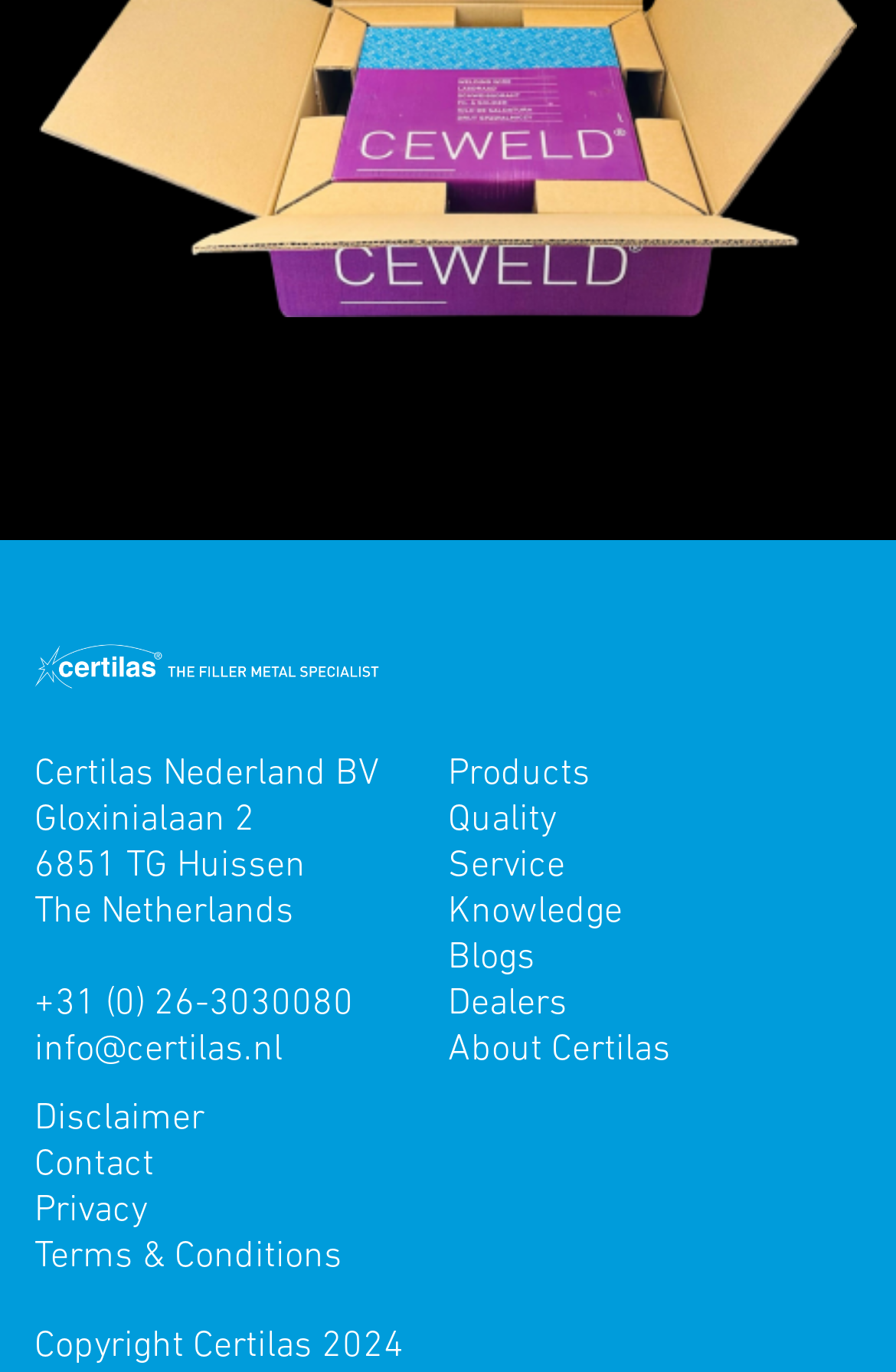Determine the bounding box coordinates of the area to click in order to meet this instruction: "contact us".

[0.038, 0.829, 0.451, 0.863]